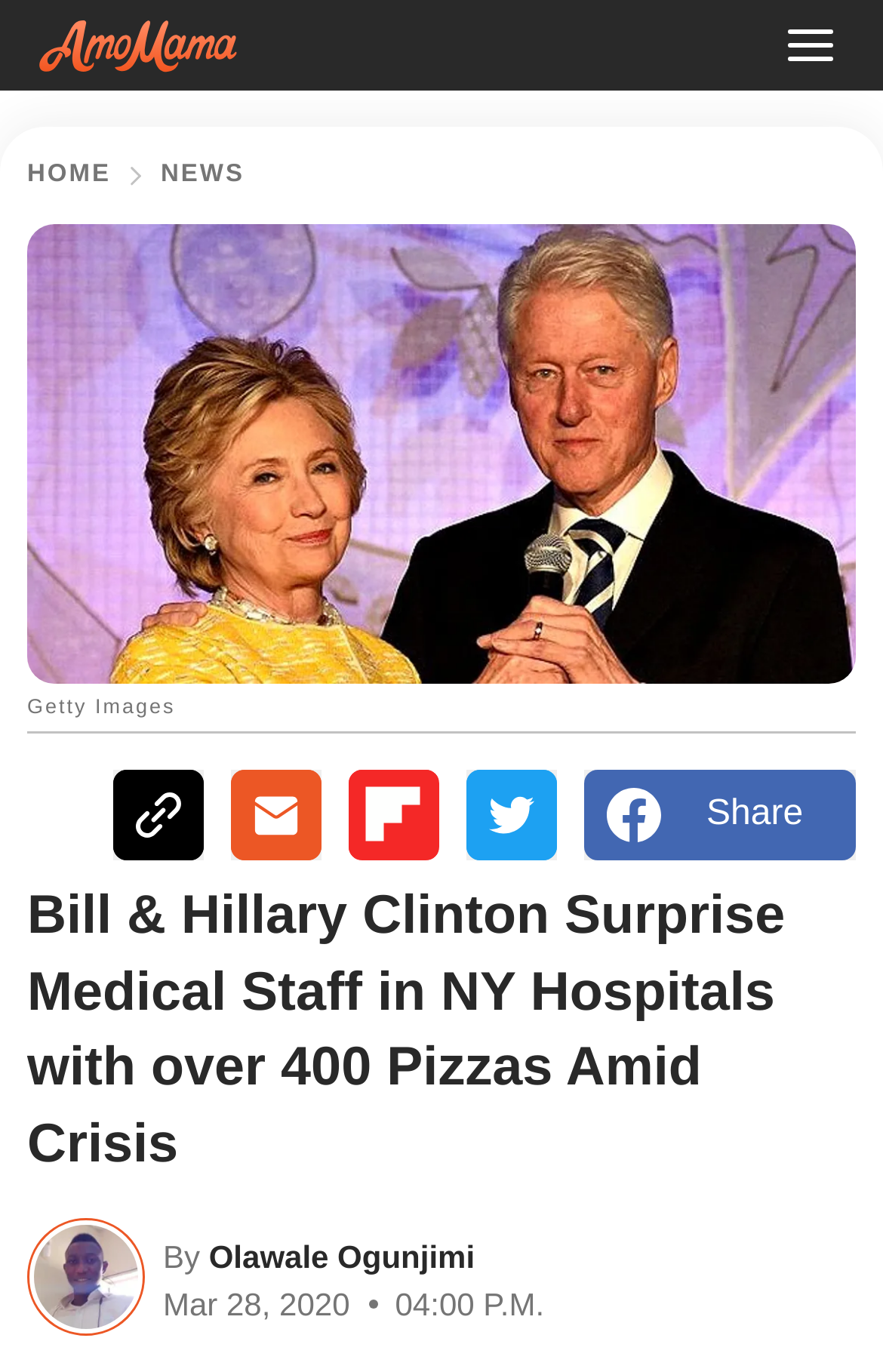Write an extensive caption that covers every aspect of the webpage.

The webpage appears to be a news article about former President Bill Clinton and his wife surprising New York Medical Staff with 400 boxes of pizza during the coronavirus pandemic. 

At the top left corner, there is a logo image. Next to it, on the top right corner, there is a menu button. Below the logo, there are several navigation links, including "Home" and "NEWS". 

Below the navigation links, there is a large image, likely a Getty Images photo, that takes up most of the width of the page. 

On the right side of the page, there are several social media buttons, including "Link", "Email", "flipboard-icon", "Twitter", and "Facebook Share". Each button has a corresponding image.

The main content of the page starts with a heading that summarizes the article. Below the heading, there is a byline with the author's name, Olawale Ogunjimi, accompanied by a small image. The article text is not explicitly mentioned in the accessibility tree, but it likely follows the byline. 

At the bottom of the page, there is a timestamp with the date and time the article was published, "Mar 28, 2020 04:00 P.M.".